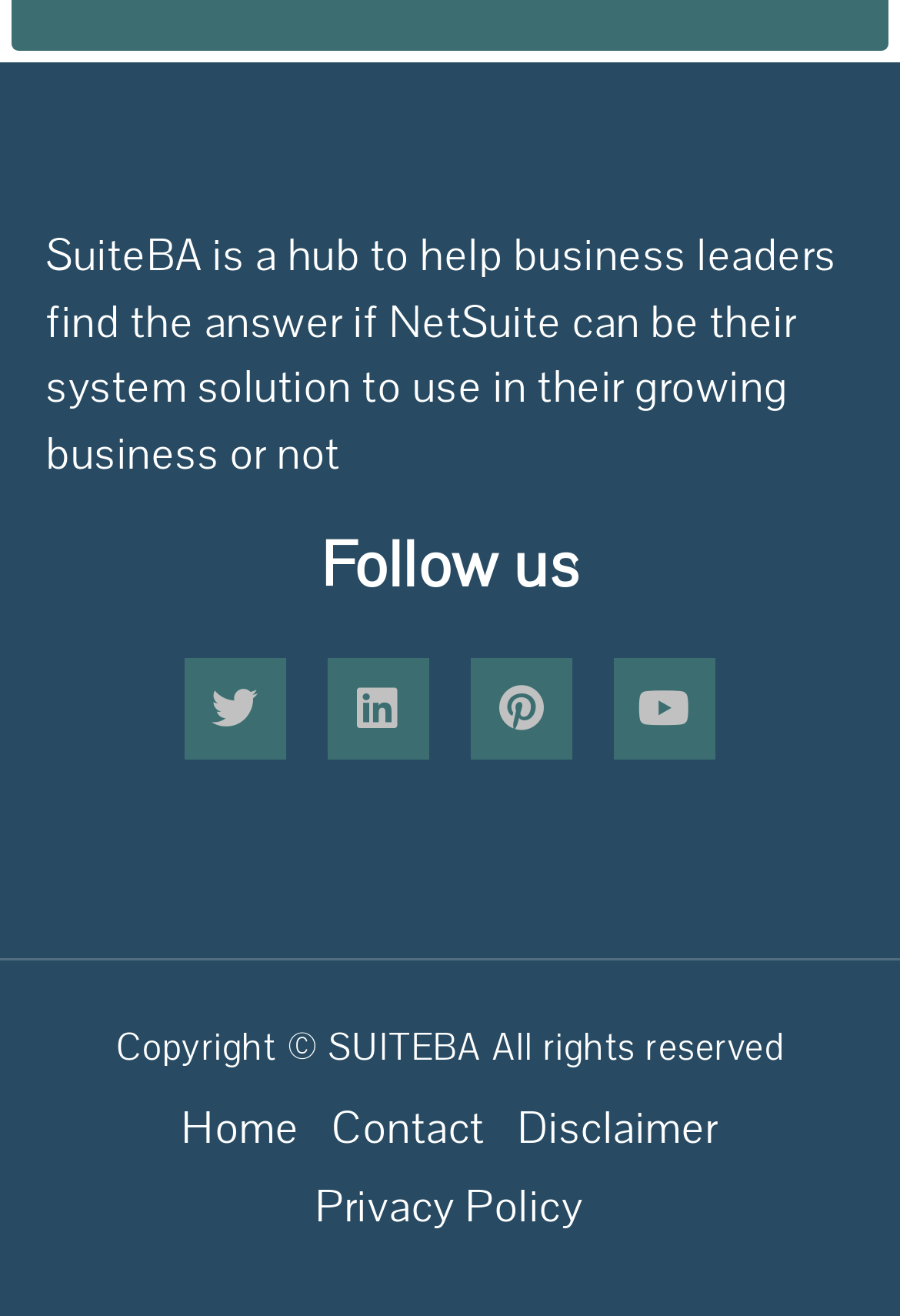Determine the bounding box for the UI element as described: "Privacy Policy". The coordinates should be represented as four float numbers between 0 and 1, formatted as [left, top, right, bottom].

[0.333, 0.888, 0.666, 0.948]